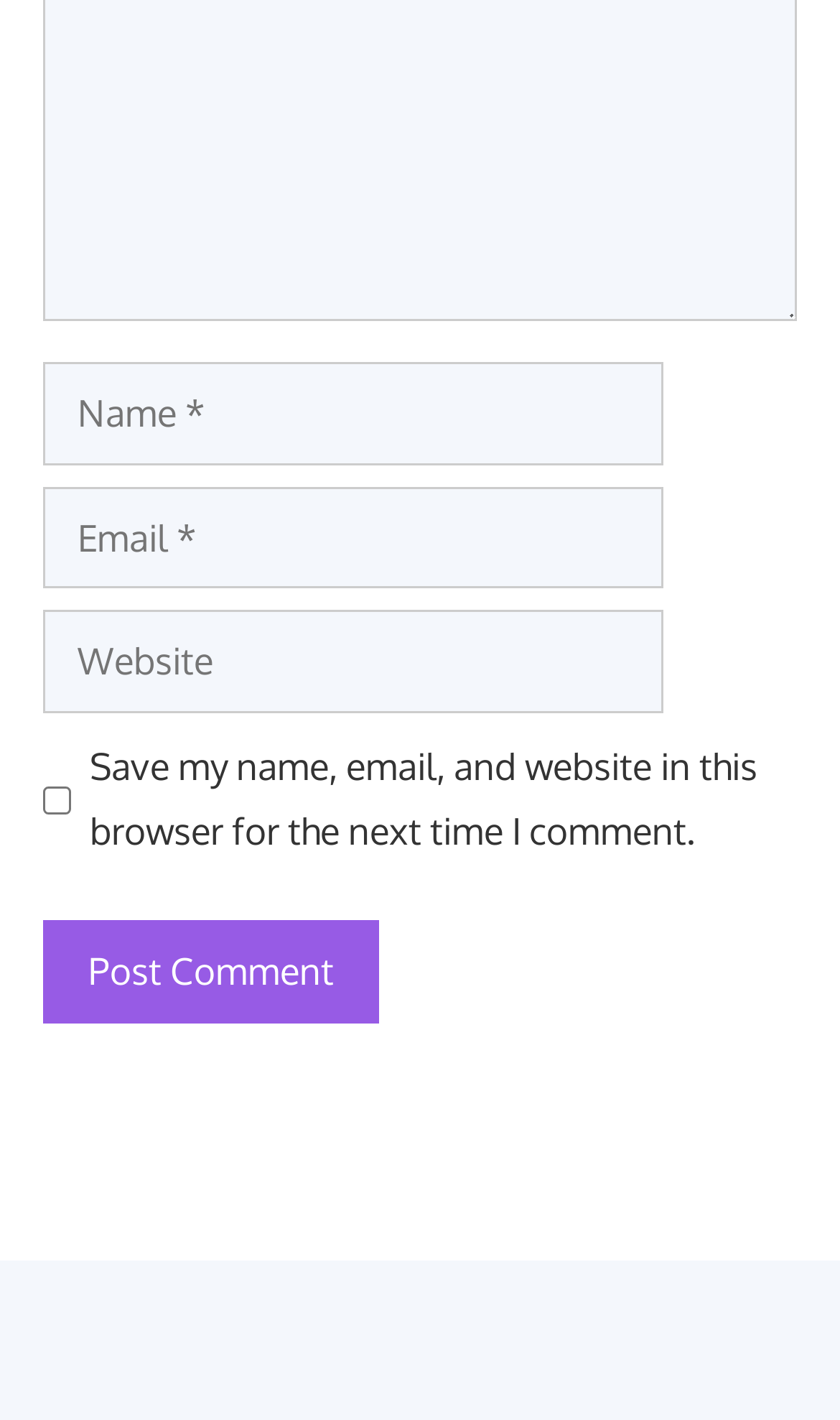What is the first field to fill in the form?
Provide an in-depth and detailed answer to the question.

The first field to fill in the form is 'Name' because the StaticText 'Name' is located at the top of the form, and it is accompanied by a required textbox with the same label.